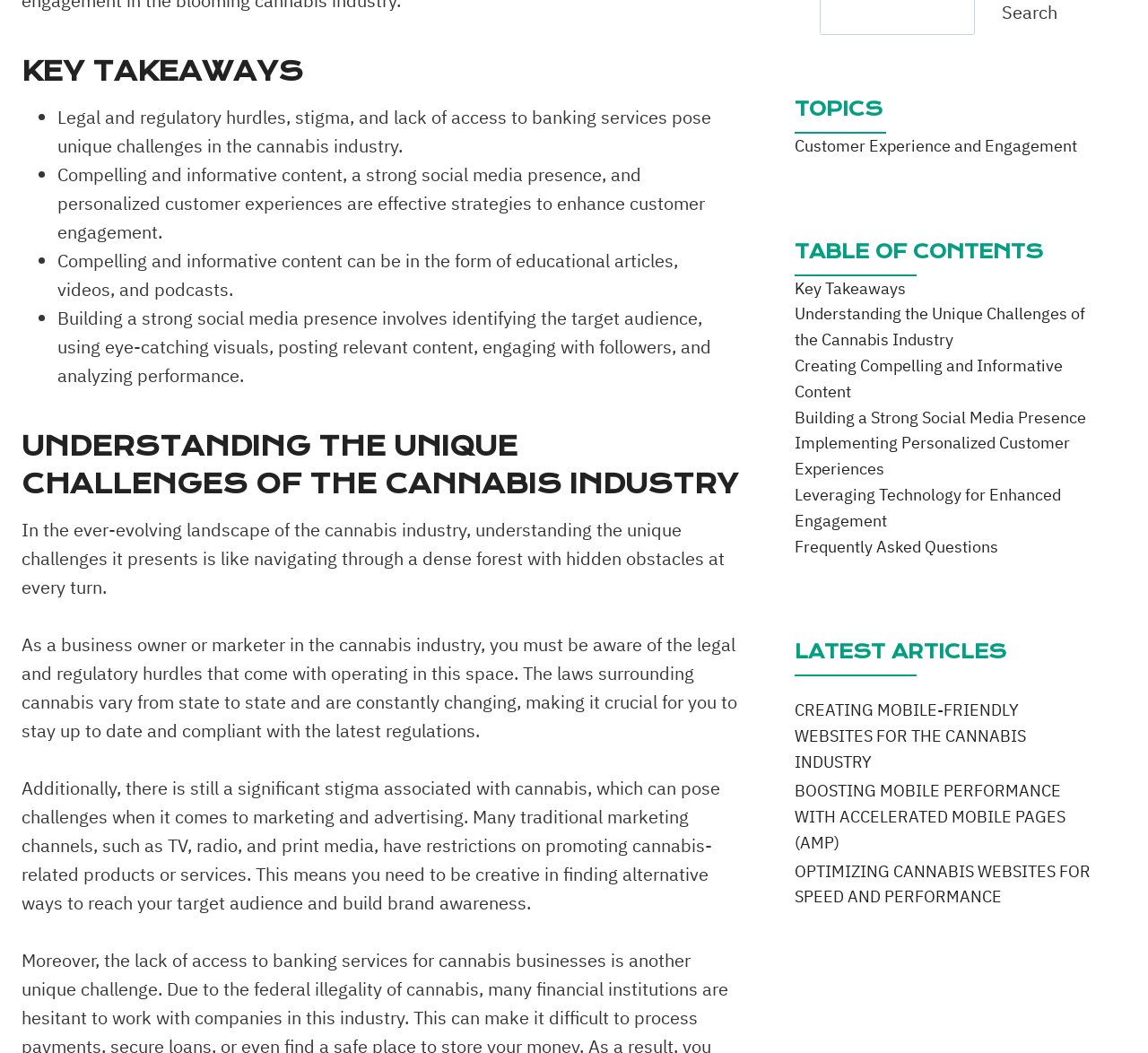How many links are in the table of contents?
Look at the screenshot and provide an in-depth answer.

The table of contents lists 7 links, which are 'Key Takeaways', 'Understanding the Unique Challenges of the Cannabis Industry', 'Creating Compelling and Informative Content', 'Building a Strong Social Media Presence', 'Implementing Personalized Customer Experiences', 'Leveraging Technology for Enhanced Engagement', and 'Frequently Asked Questions'.